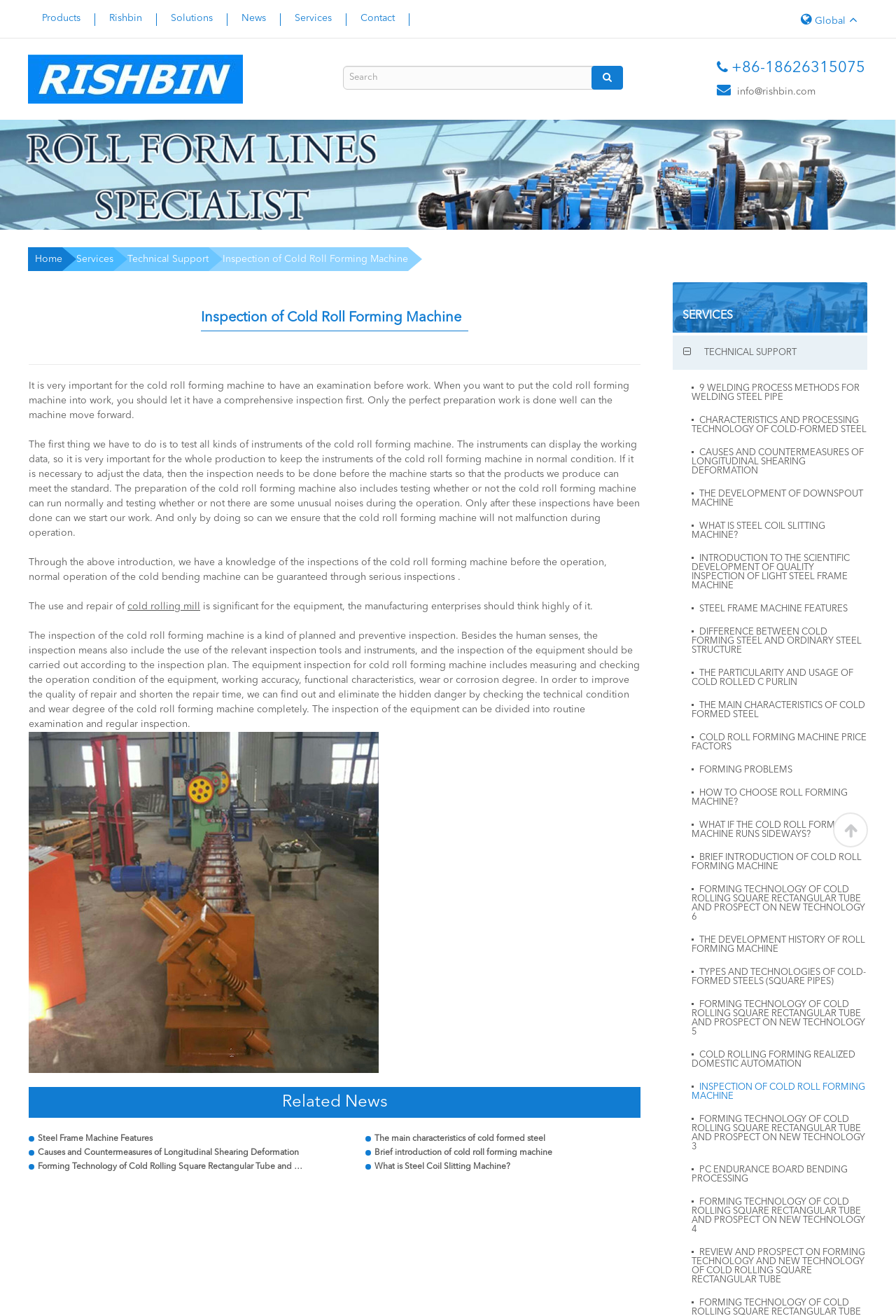Please give a concise answer to this question using a single word or phrase: 
How many related news articles are listed at the bottom of the webpage?

6